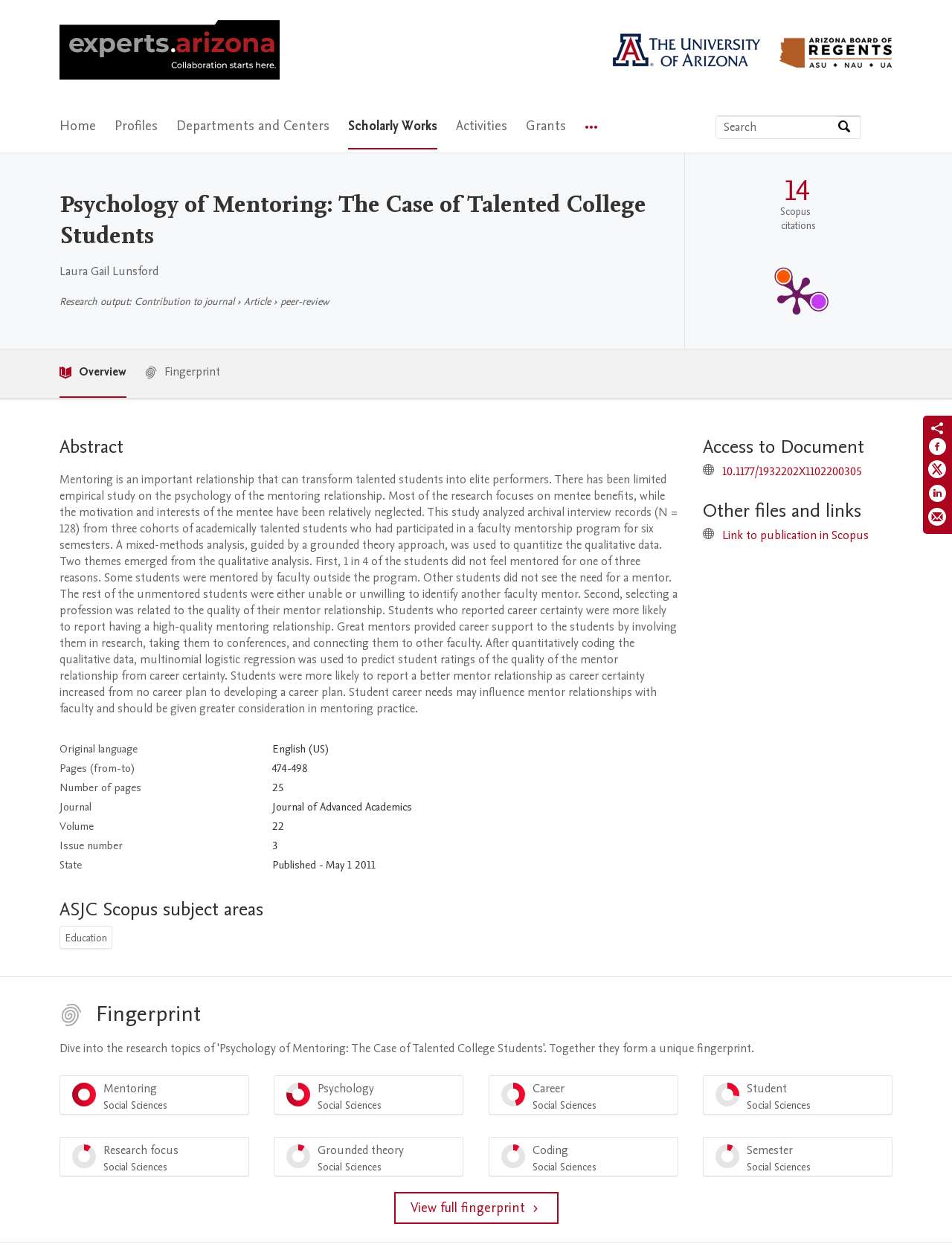Give a short answer to this question using one word or a phrase:
What is the name of the author of the research output?

Laura Gail Lunsford